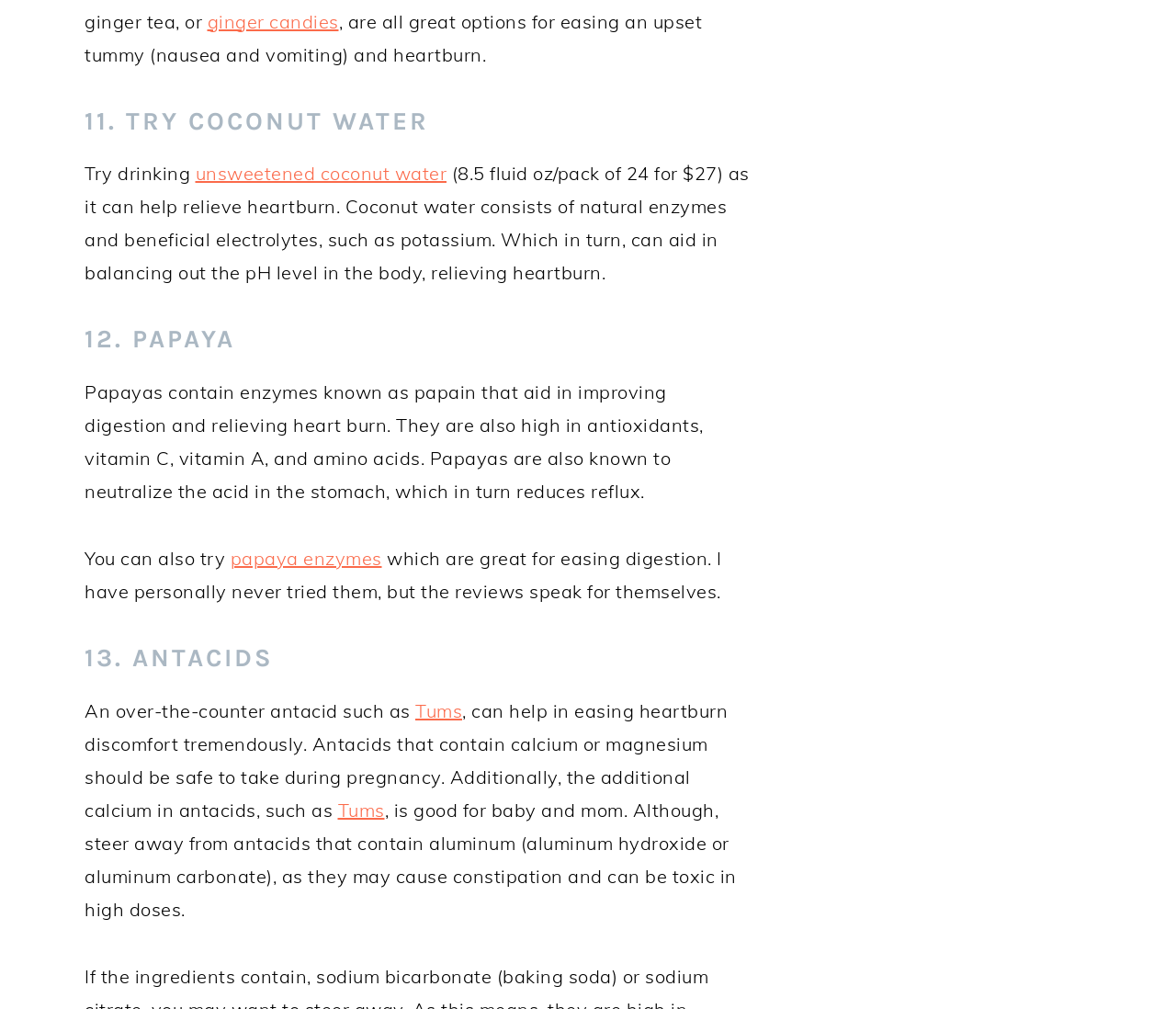What is coconut water good for?
Based on the screenshot, provide a one-word or short-phrase response.

Relieving heartburn